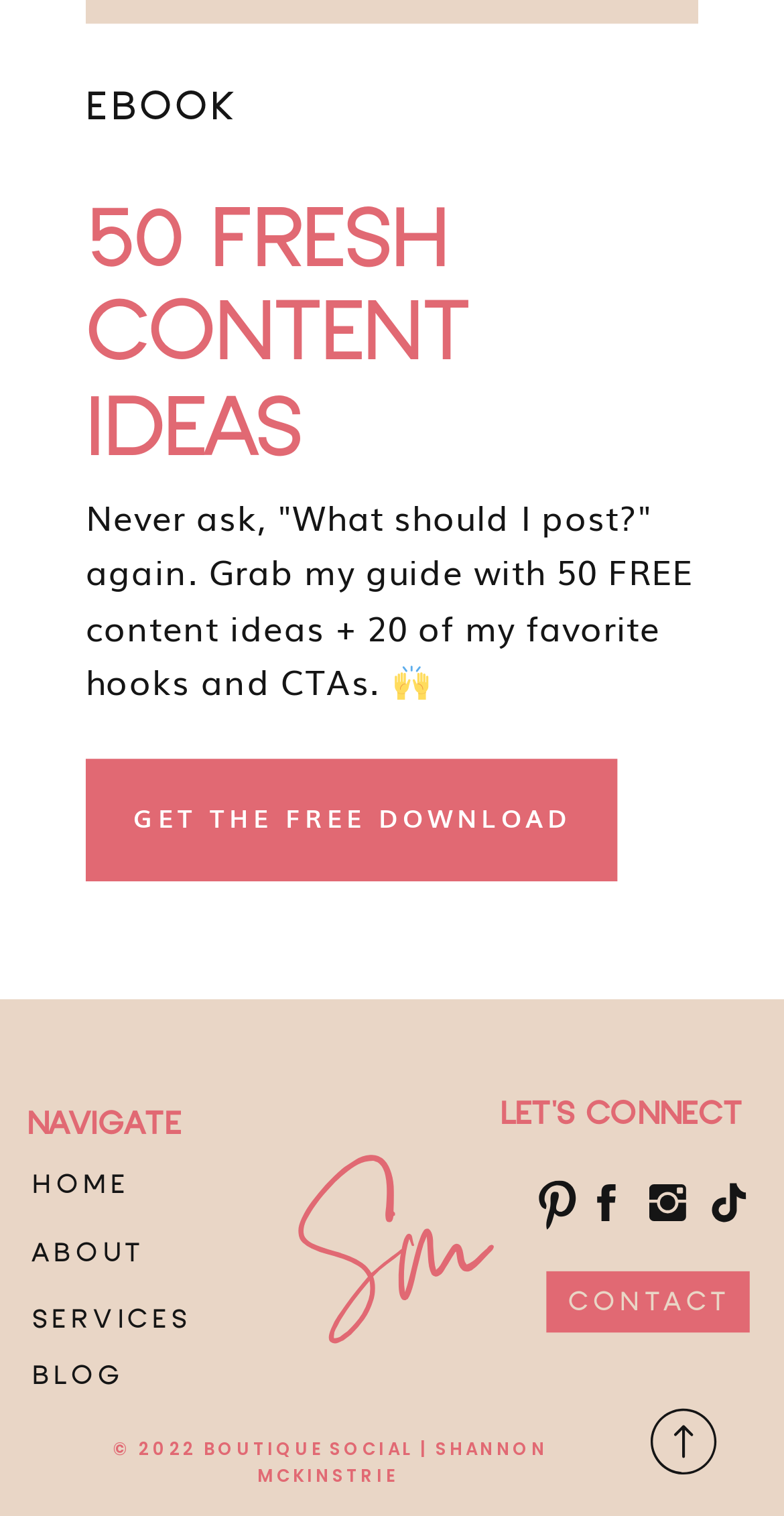What is the name of the website?
Analyze the image and deliver a detailed answer to the question.

The name of the website is mentioned in the copyright text at the bottom of the webpage, which reads '© 2022 BOUTIQUE SOCIAL | SHANNON MCKINSTRIE'.